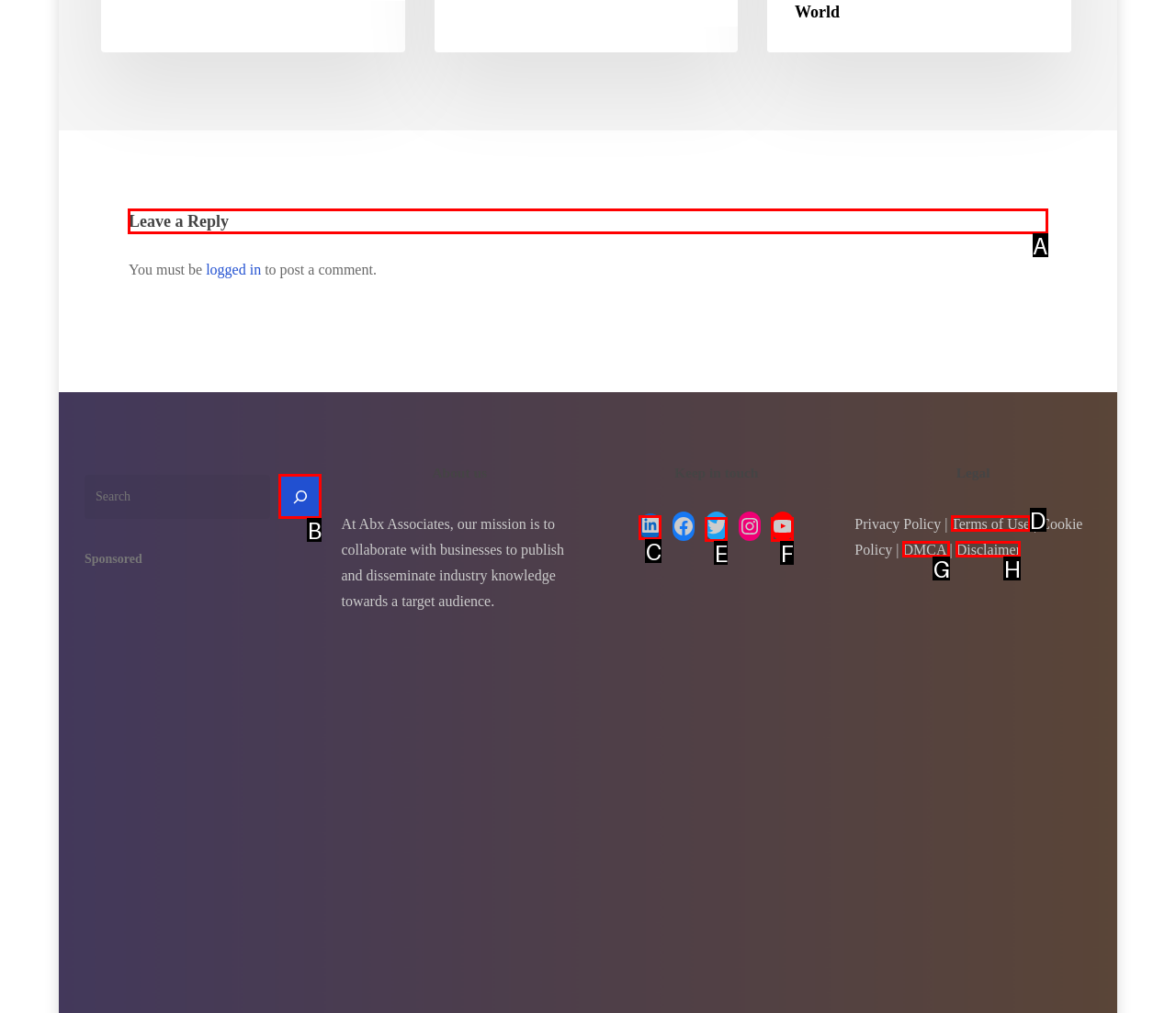Select the correct UI element to click for this task: Leave a reply.
Answer using the letter from the provided options.

A